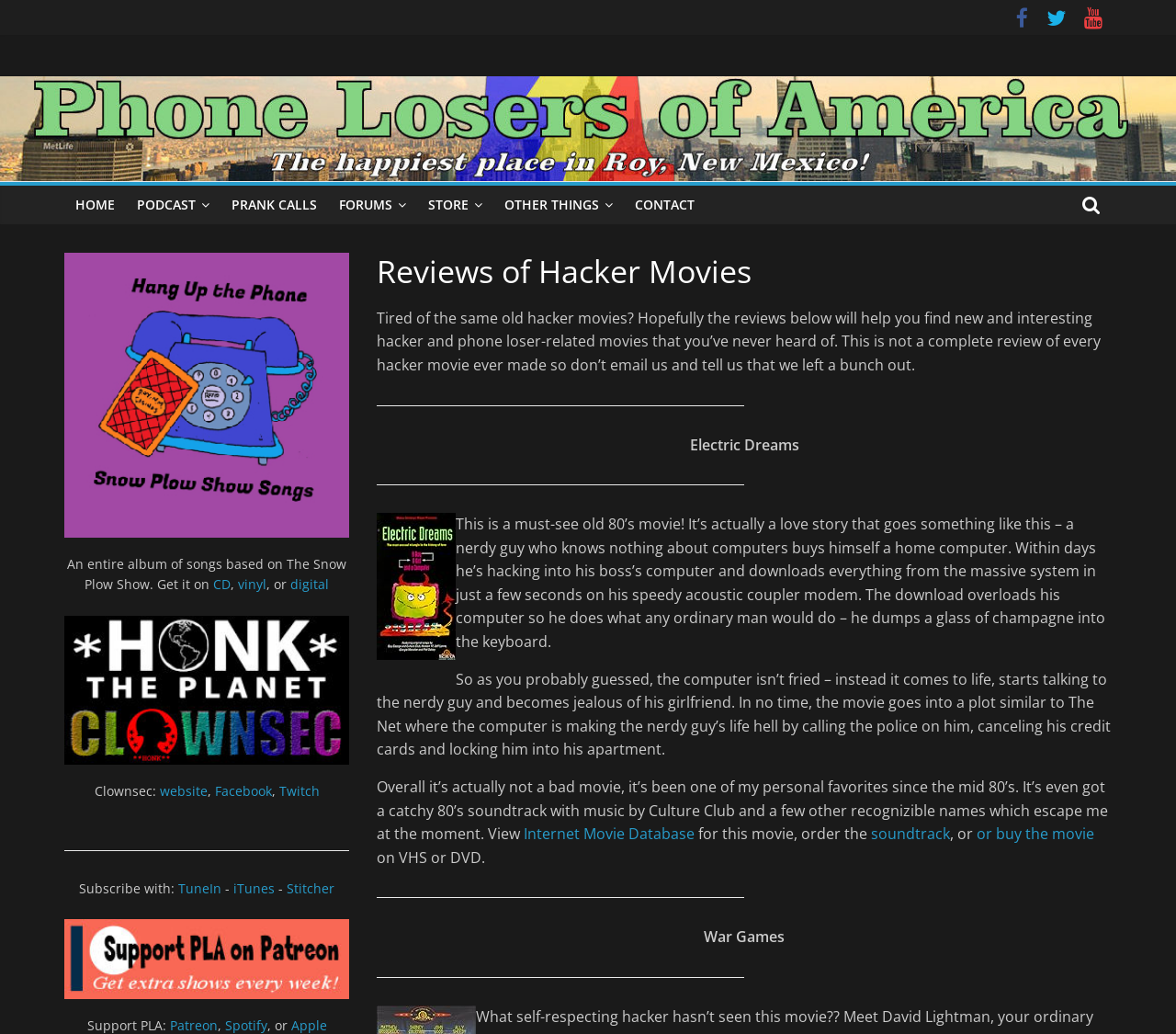Reply to the question with a single word or phrase:
How many links are there in the navigation menu?

7